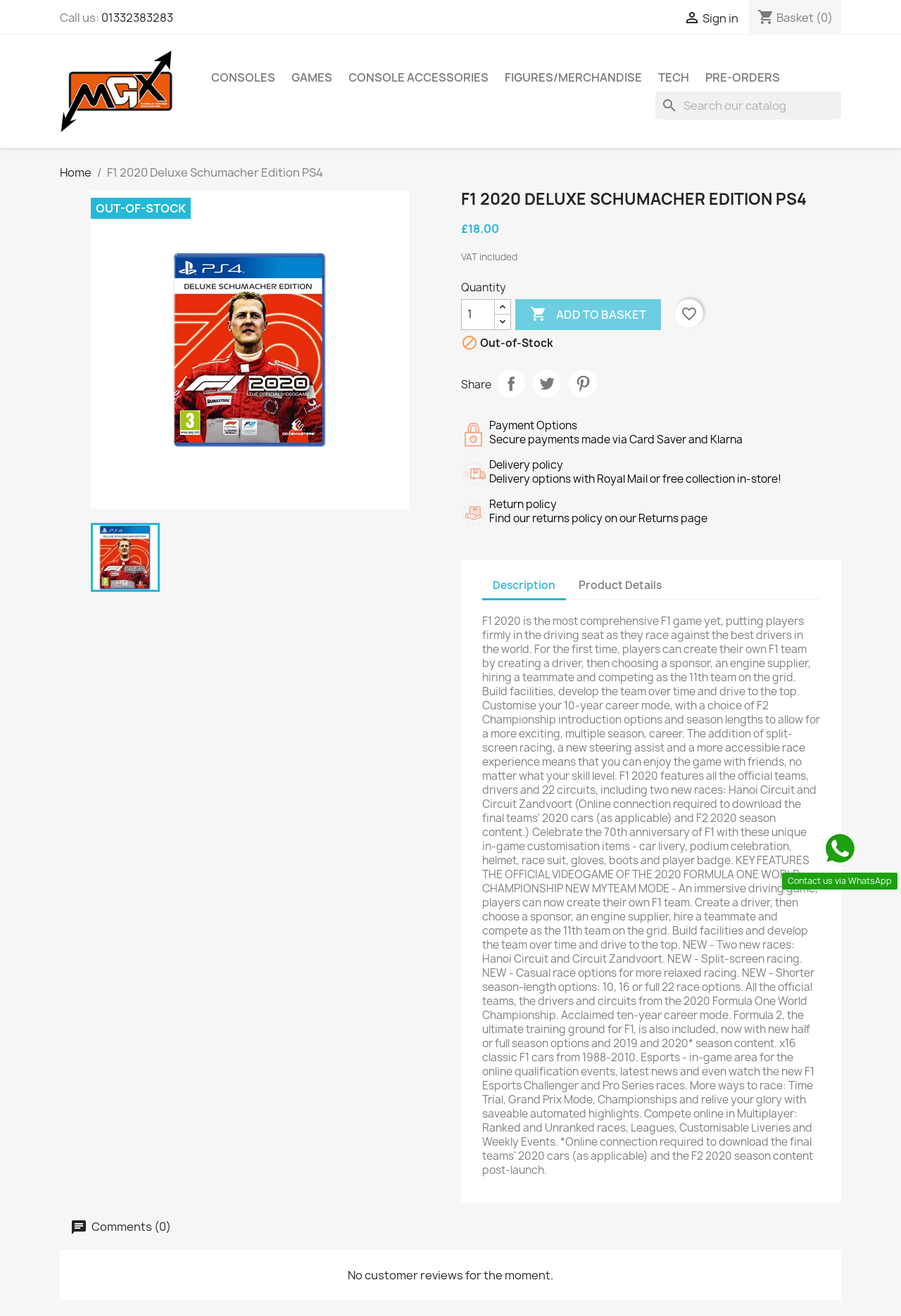Provide the bounding box coordinates for the UI element described in this sentence: "  Console accessories". The coordinates should be four float values between 0 and 1, i.e., [left, top, right, bottom].

[0.379, 0.048, 0.55, 0.07]